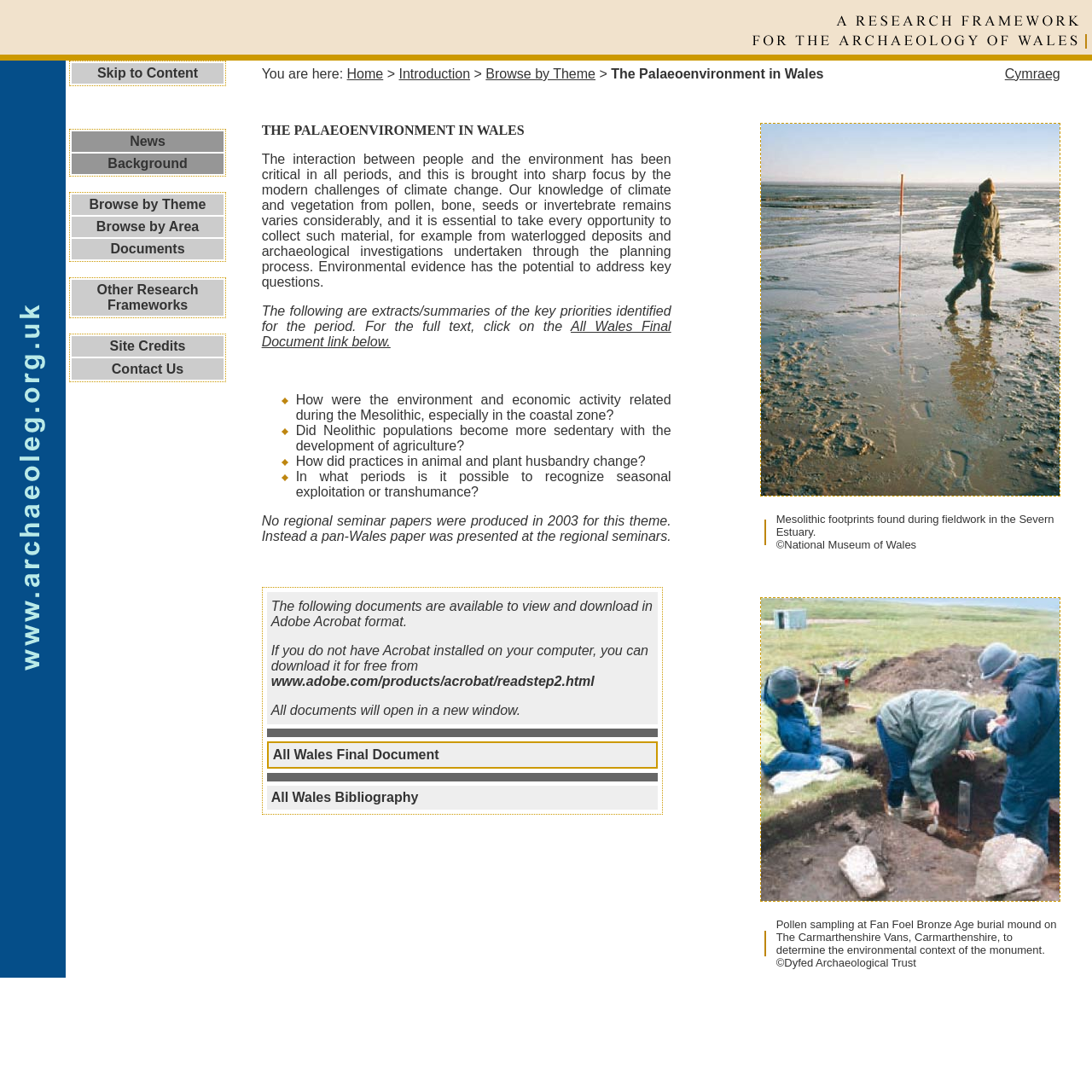Identify the bounding box coordinates of the region that needs to be clicked to carry out this instruction: "Click on the 'News' link". Provide these coordinates as four float numbers ranging from 0 to 1, i.e., [left, top, right, bottom].

[0.119, 0.123, 0.152, 0.136]